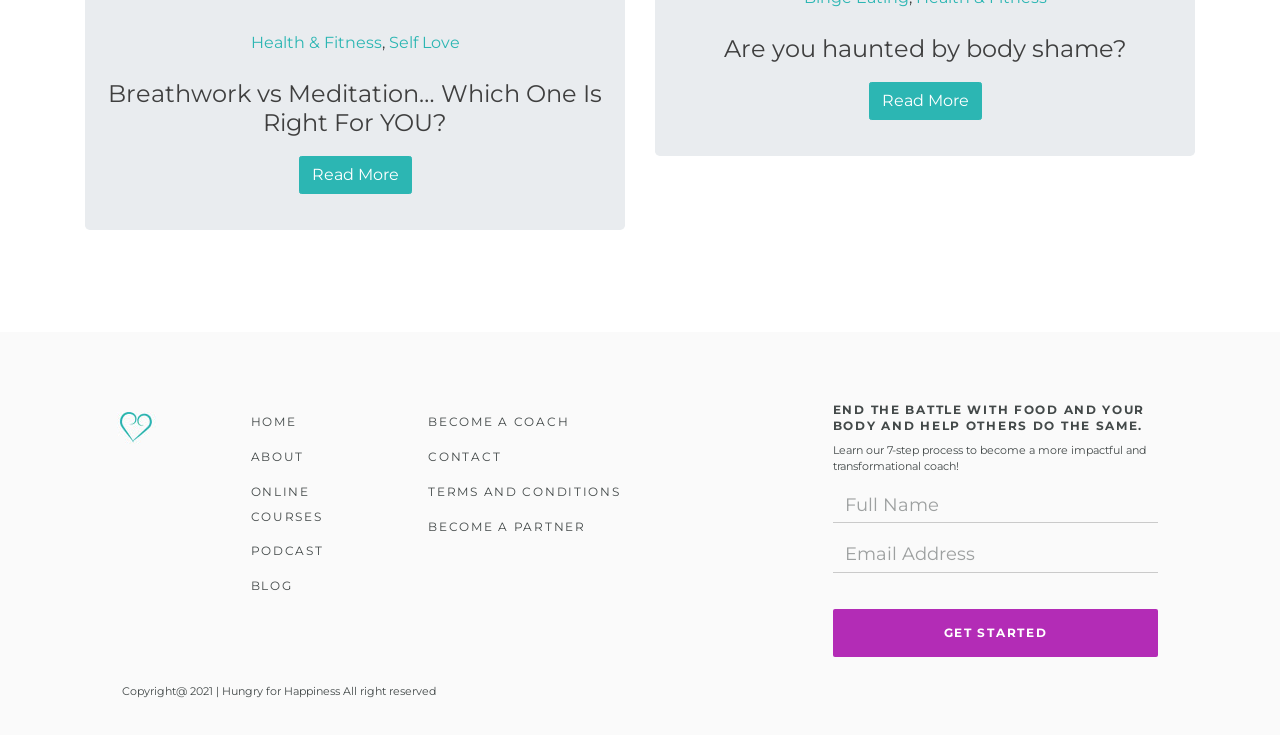What is the copyright year of the webpage?
Give a thorough and detailed response to the question.

The copyright information at the bottom of the page states 'Copyright@ 2021 | Hungry for Happiness All right reserved', which indicates that the copyright year is 2021.